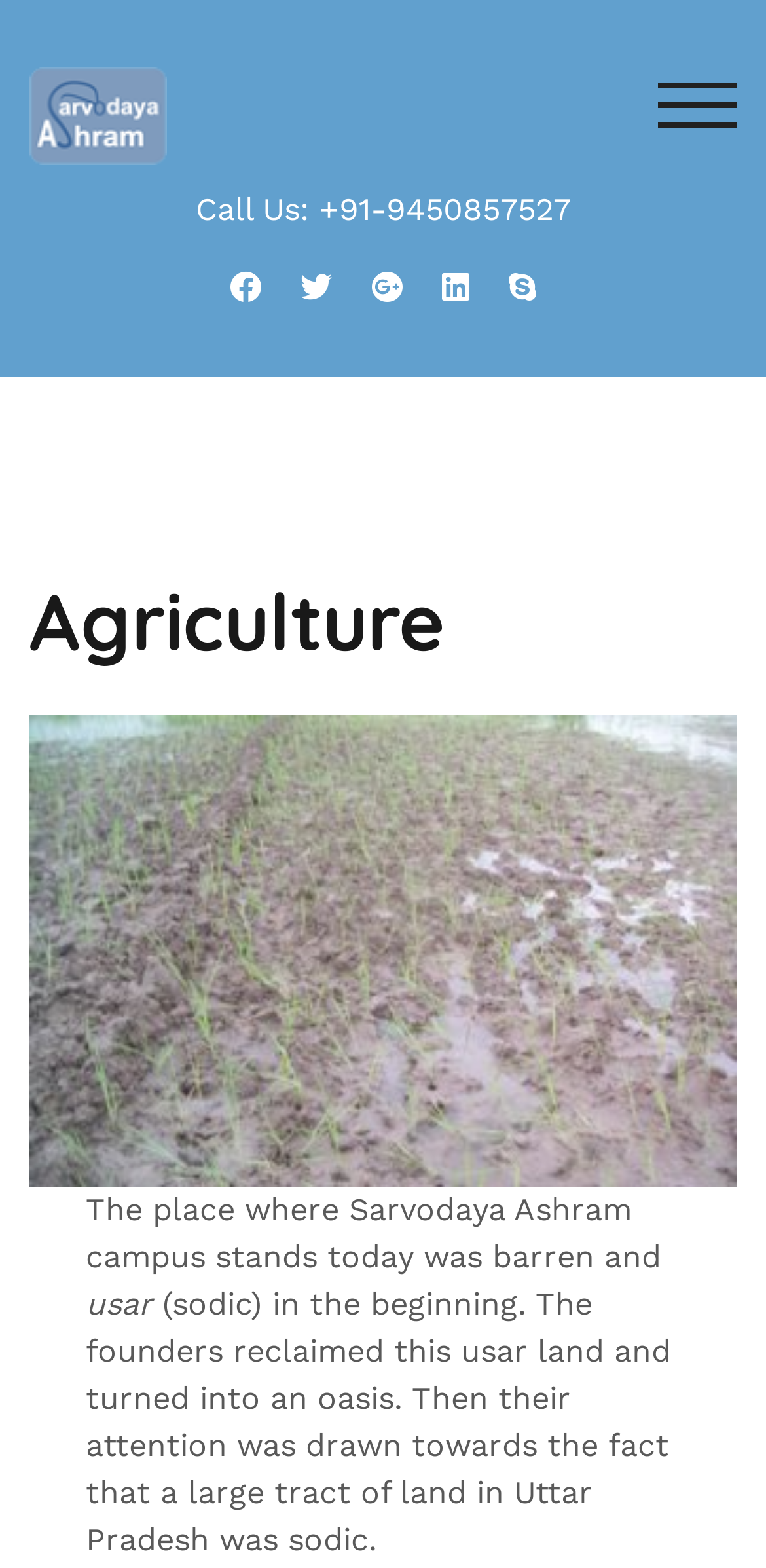Please determine the bounding box coordinates for the UI element described here. Use the format (top-left x, top-left y, bottom-right x, bottom-right y) with values bounded between 0 and 1: alt="Sarvodaya Ashram"

[0.038, 0.043, 0.218, 0.105]